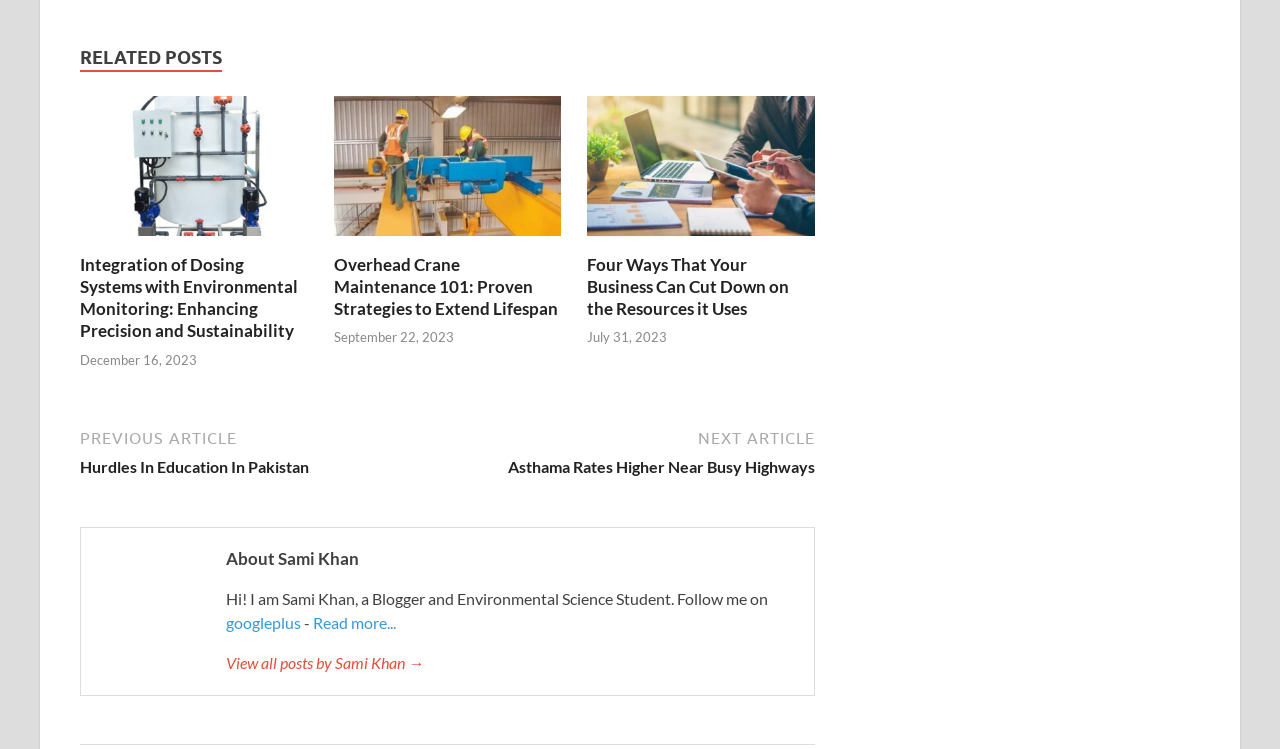Please answer the following question using a single word or phrase: 
What is the date of the second related post?

September 22, 2023